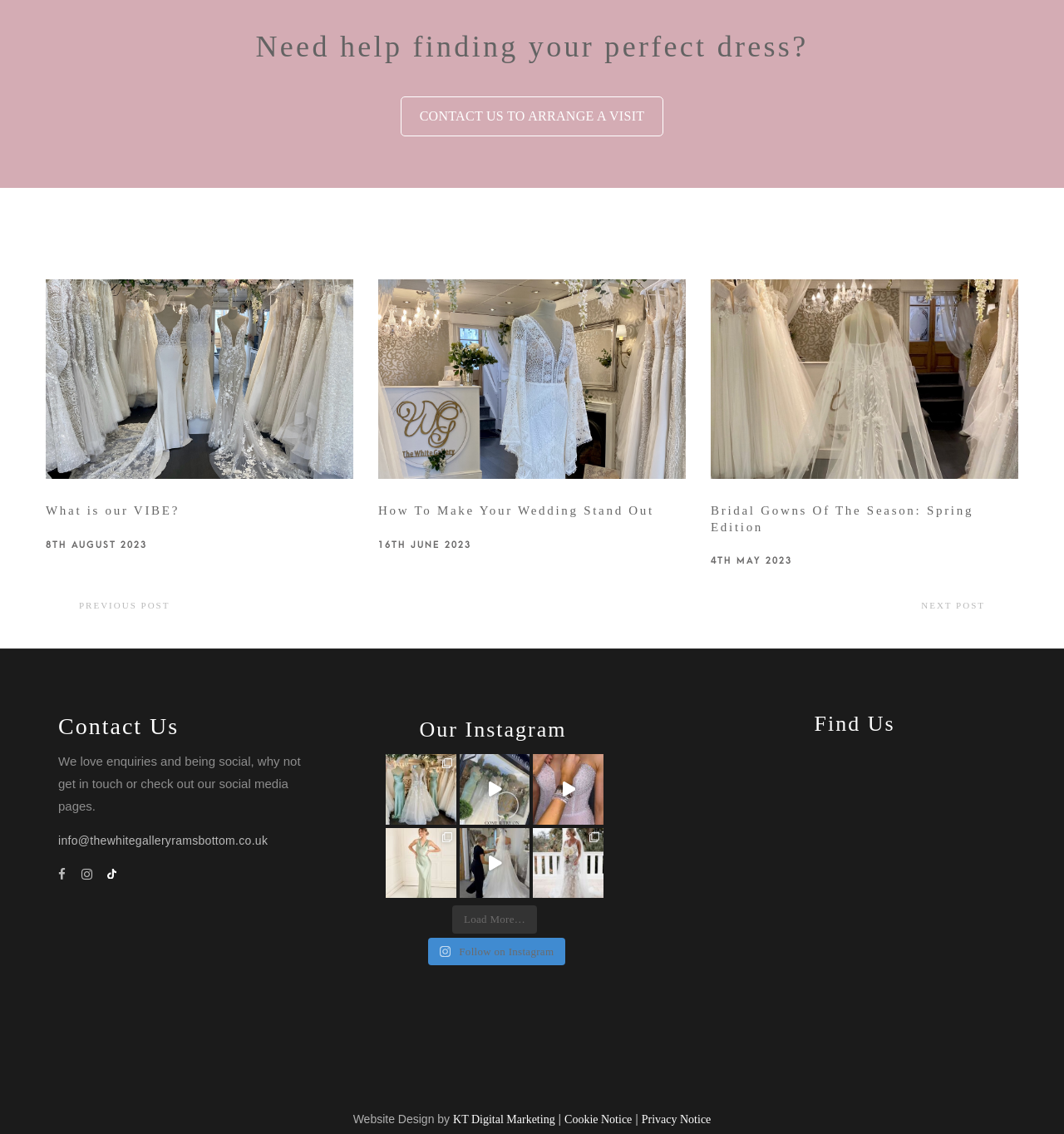Select the bounding box coordinates of the element I need to click to carry out the following instruction: "Contact us to arrange a visit".

[0.376, 0.085, 0.624, 0.121]